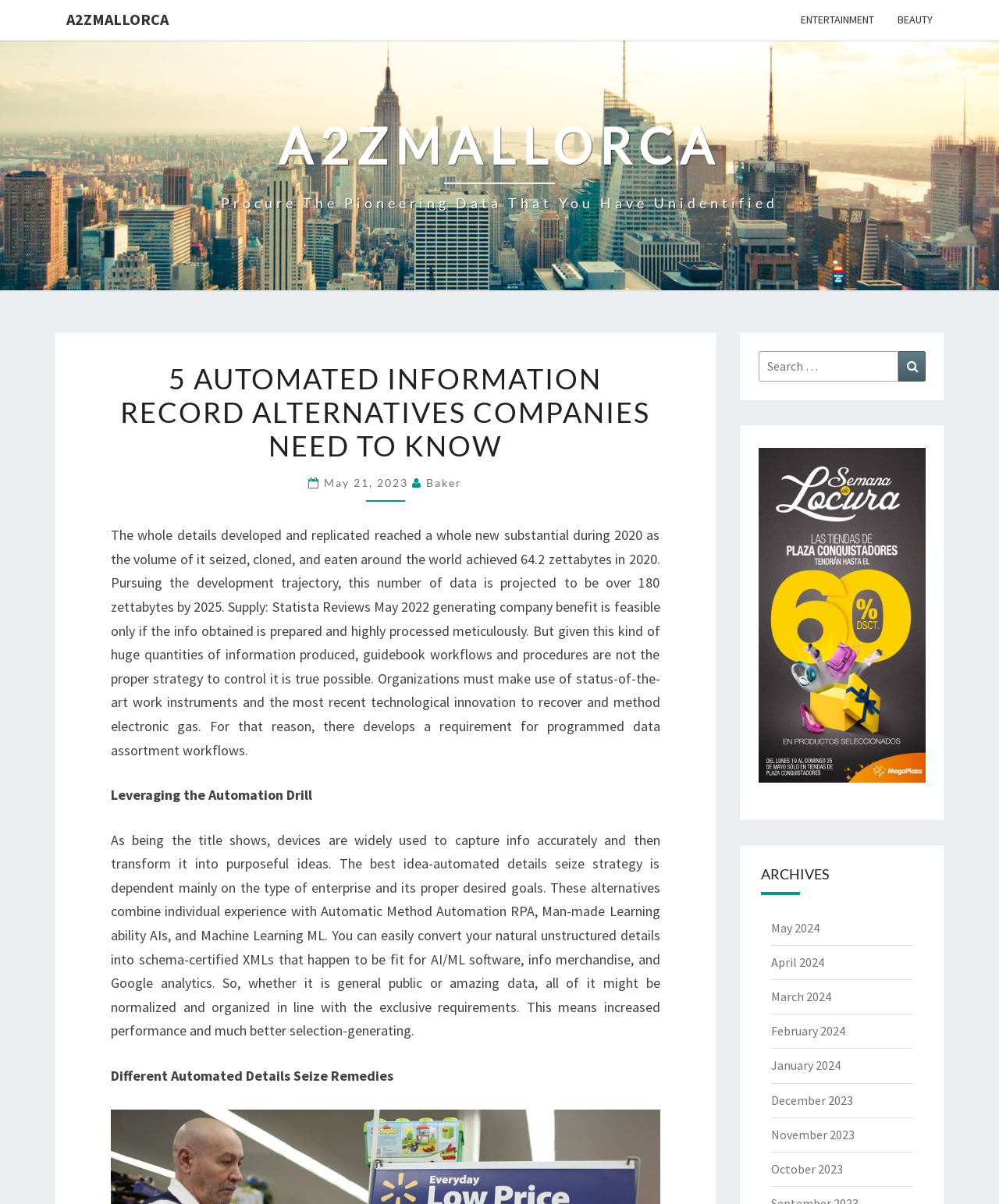Create a detailed description of the webpage's content and layout.

The webpage is about automated information record alternatives, specifically highlighting the importance of leveraging automation to manage large amounts of data. At the top, there is a navigation bar with links to "A2ZMALLORCA", "ENTERTAINMENT", and "BEAUTY". Below the navigation bar, there is a prominent link to "A2ZMALLORCA Procure The Pioneering Data That You Have Unidentified" with a heading that reads "A2ZMALLORCA" and a subheading that reads "Procure The Pioneering Data That You Have Unidentified".

The main content of the webpage is divided into sections. The first section has a heading that reads "5 AUTOMATED INFORMATION RECORD ALTERNATIVES COMPANIES NEED TO KNOW" and is accompanied by a date "May 21, 2023" and an author "Baker". Below this heading, there is a block of text that discusses the increasing volume of data and the need for companies to use automated tools to manage it.

The next section has a heading that reads "Leveraging the Automation Drill" and discusses the use of automation to capture and process data. This section is followed by another section with a heading that reads "Different Automated Details Seize Remedies" which appears to list various automated data capture solutions.

On the right side of the webpage, there is a search bar with a button that reads "Search". Below the search bar, there is a section with a heading that reads "ARCHIVES" which lists links to various months, from May 2024 to October 2023.